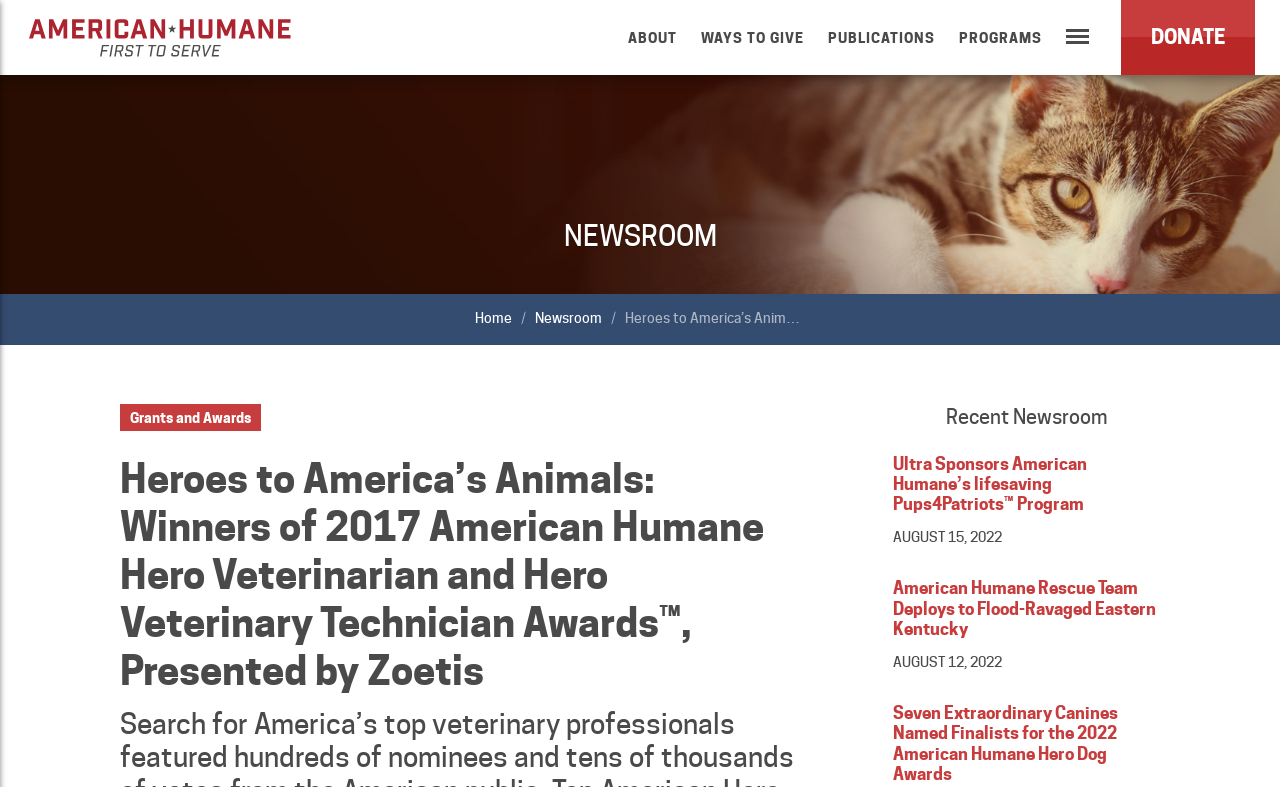Give a detailed account of the webpage.

The webpage is about American Humane, an organization founded in 1877, committed to ensuring the safety, welfare, and well-being of animals. At the top left corner, there is an American Humane logo, which is also a link. Above the logo, there is a navigation menu with links to "ABOUT", "WAYS TO GIVE", "PUBLICATIONS", "PROGRAMS", "Menu", and "DONATE".

Below the navigation menu, there is a heading "NEWSROOM" followed by a link to "Home" and a static text "/". Next to it, there is a link to "Newsroom" with a subheading "Grants and Awards". The main content of the page is divided into two sections. The left section has a heading "Heroes to America’s Animals: Winners of 2017 American Humane Hero Veterinarian and Hero Veterinary Technician Awards™, Presented by Zoetis".

The right section has a heading "Recent Newsroom" followed by three articles. The first article has a heading "Ultra Sponsors American Humane’s lifesaving Pups4Patriots™ Program" with a link to the article and a date "AUGUST 15, 2022". The second article has a heading "American Humane Rescue Team Deploys to Flood-Ravaged Eastern Kentucky" with a link to the article and a date "AUGUST 12, 2022". The third article has a heading "Seven Extraordinary Canines Named Finalists for the 2022 American Humane Hero Dog Awards" with a link to the article.